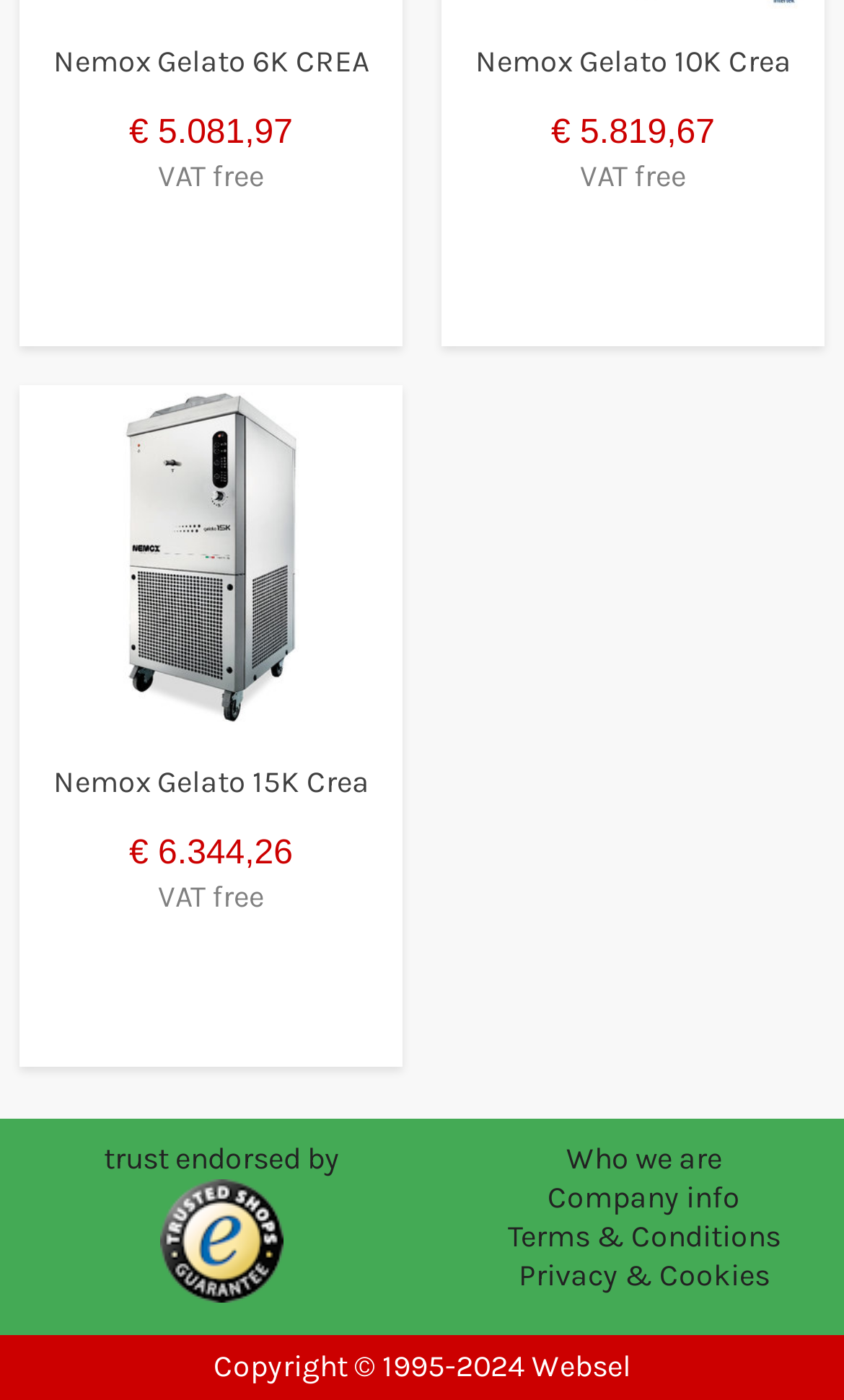Locate the bounding box coordinates of the element's region that should be clicked to carry out the following instruction: "Call (312) 840-9002". The coordinates need to be four float numbers between 0 and 1, i.e., [left, top, right, bottom].

None